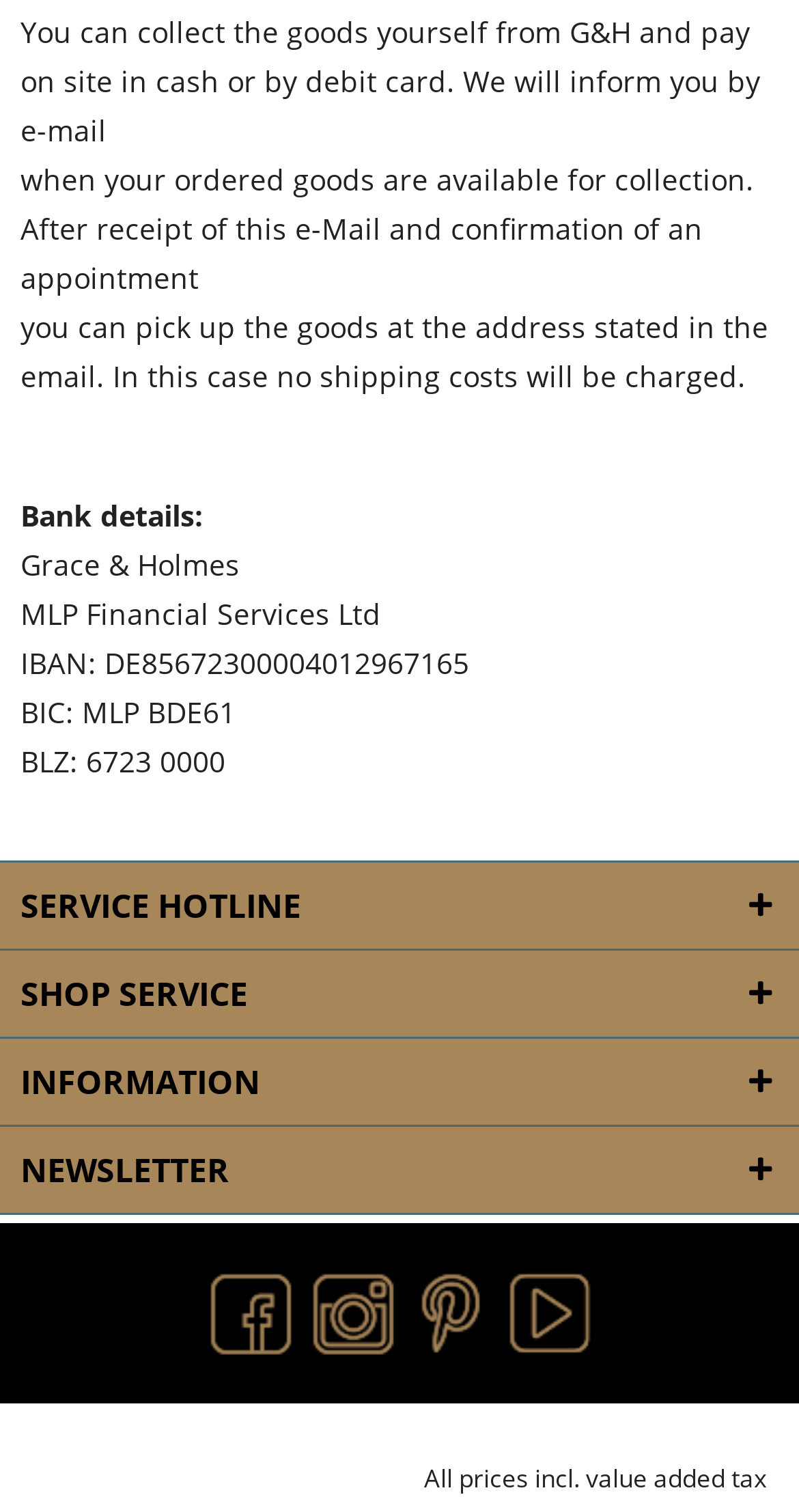What is the company name associated with the bank details?
Using the details shown in the screenshot, provide a comprehensive answer to the question.

The bank details section lists 'Grace & Holmes' as the company name, along with other details such as IBAN, BIC, and BLZ.